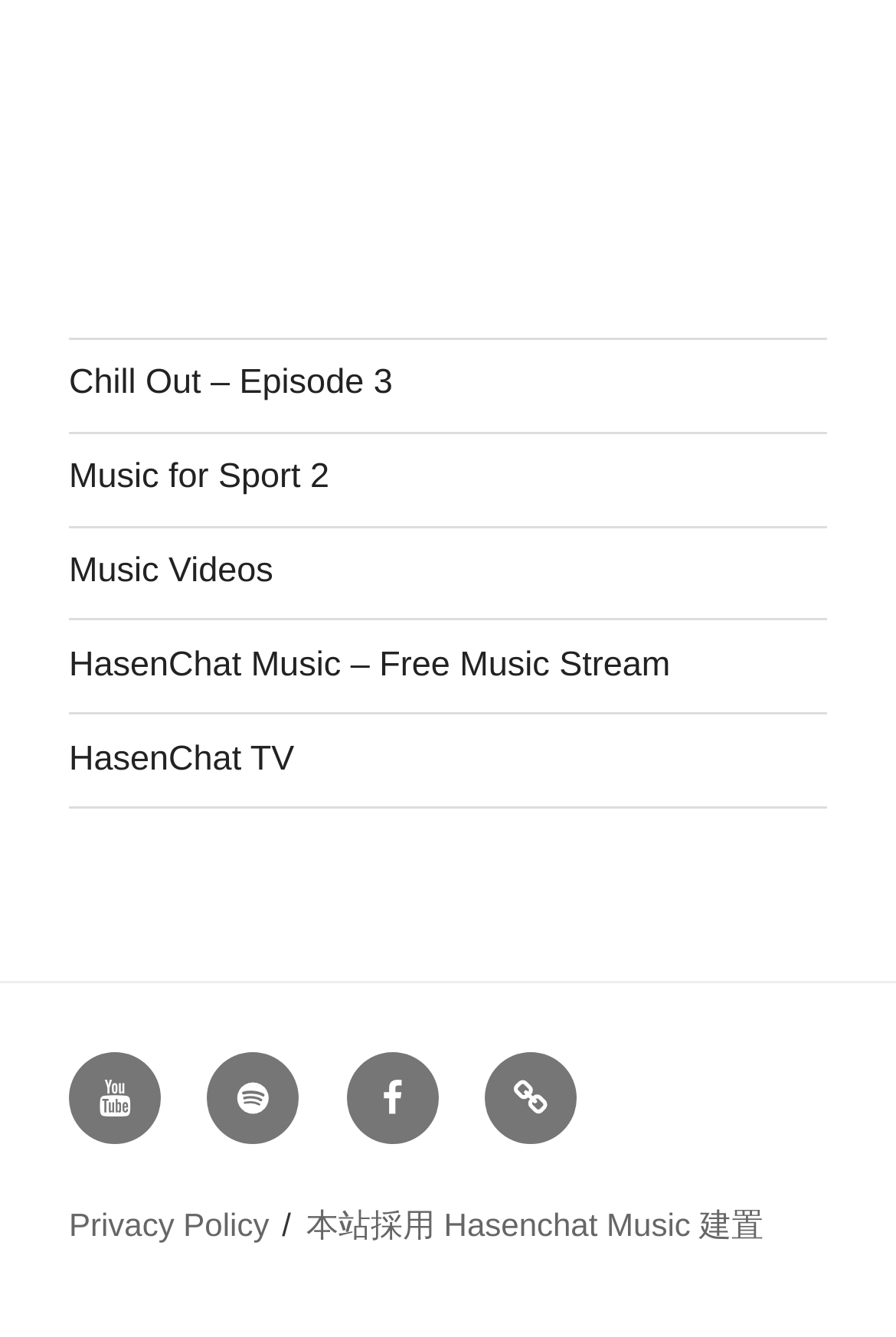How many links are there in total?
Please look at the screenshot and answer in one word or a short phrase.

9